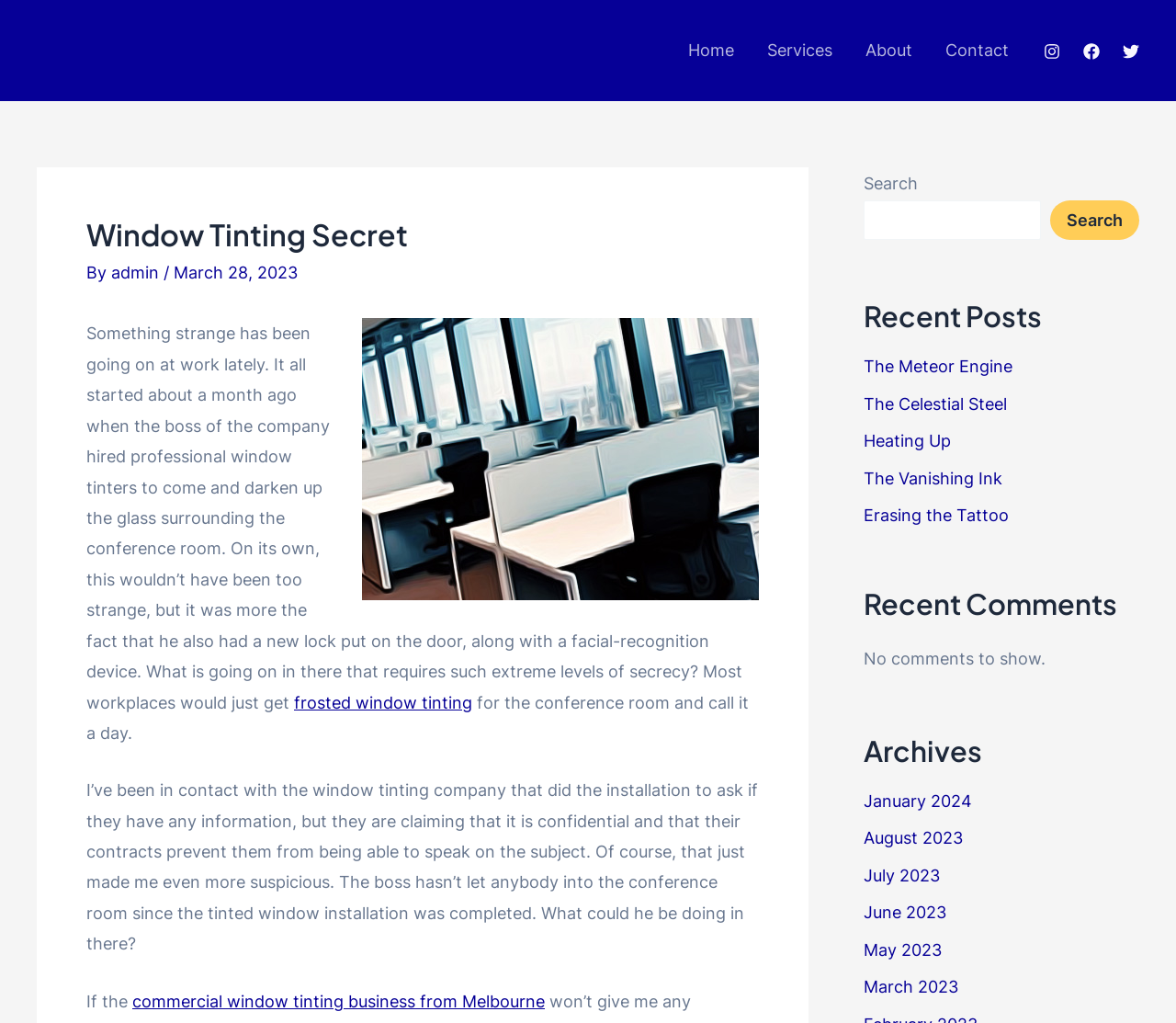Please identify the bounding box coordinates of the element's region that I should click in order to complete the following instruction: "View the About page". The bounding box coordinates consist of four float numbers between 0 and 1, i.e., [left, top, right, bottom].

[0.722, 0.0, 0.79, 0.099]